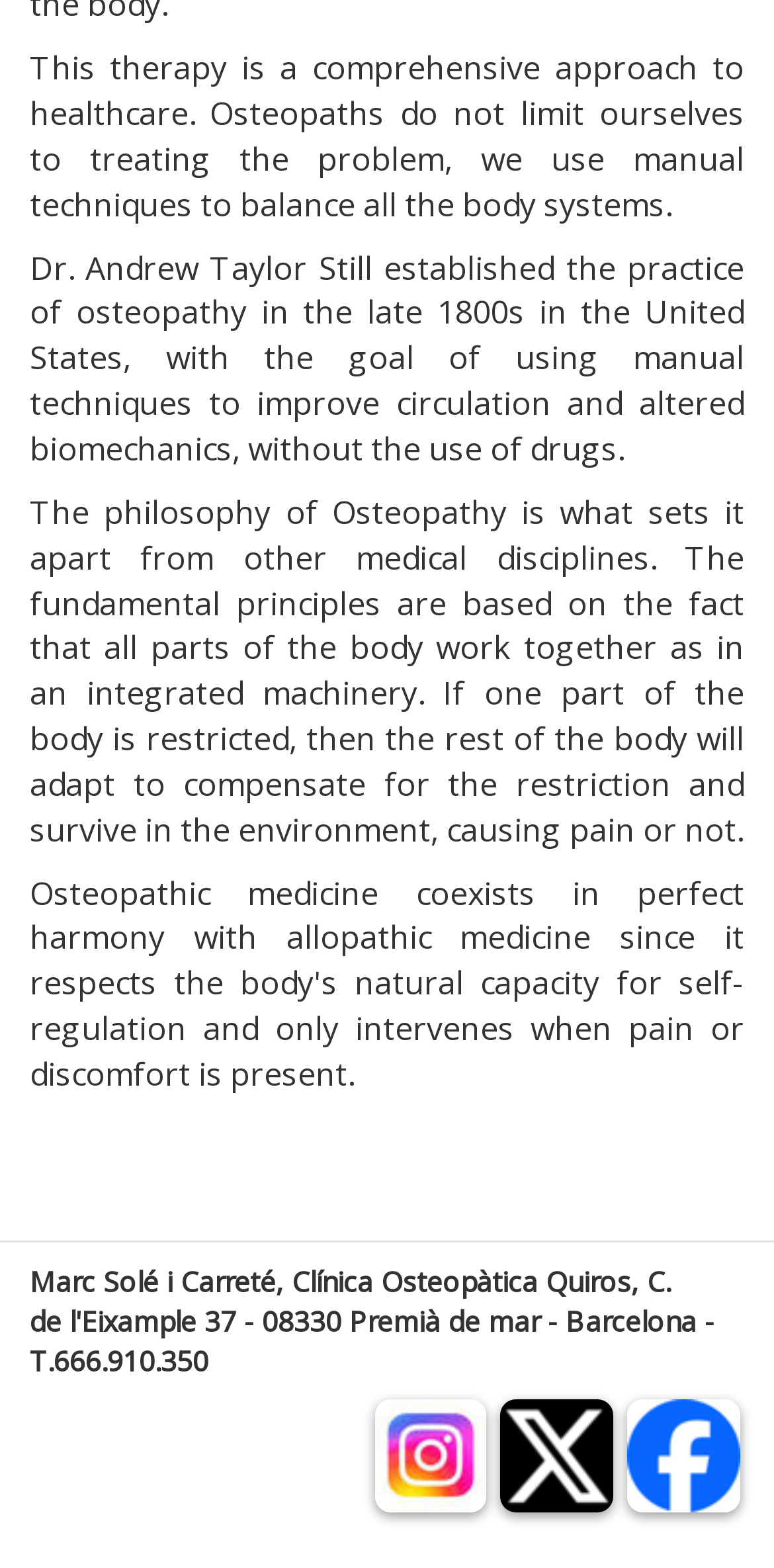What is the phone number of the clinic? From the image, respond with a single word or brief phrase.

666.910.350